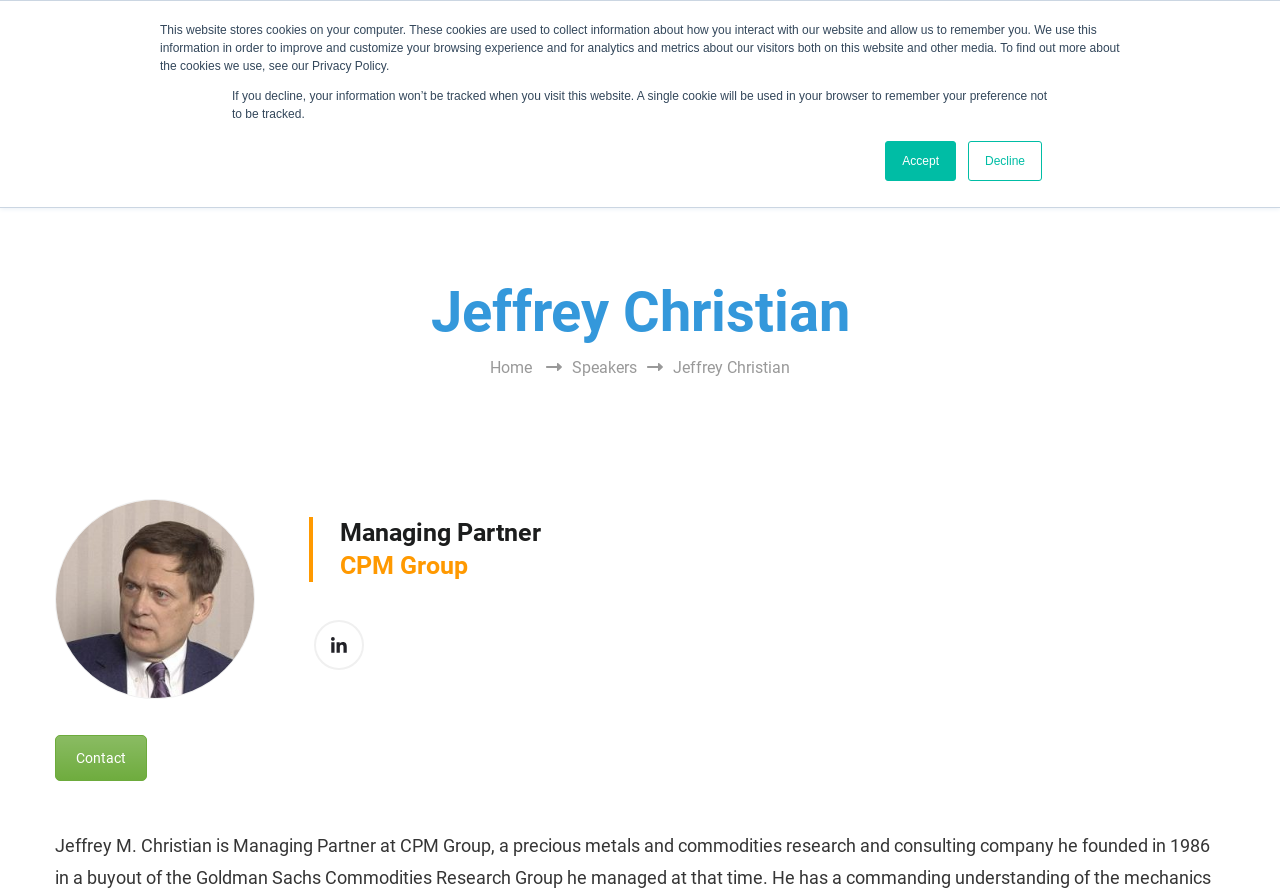Identify the bounding box coordinates of the specific part of the webpage to click to complete this instruction: "view profile".

[0.861, 0.112, 0.96, 0.197]